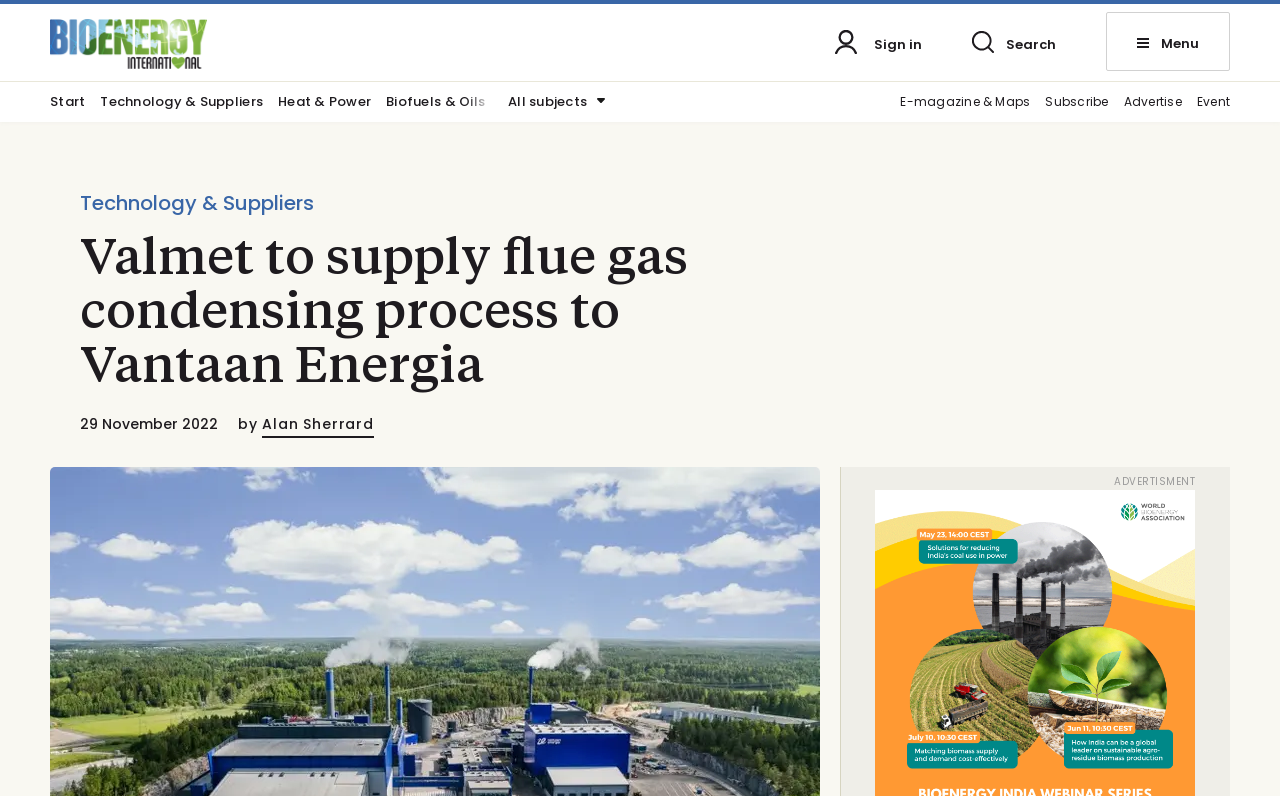Identify and extract the heading text of the webpage.

Valmet to supply flue gas condensing process to Vantaan Energia